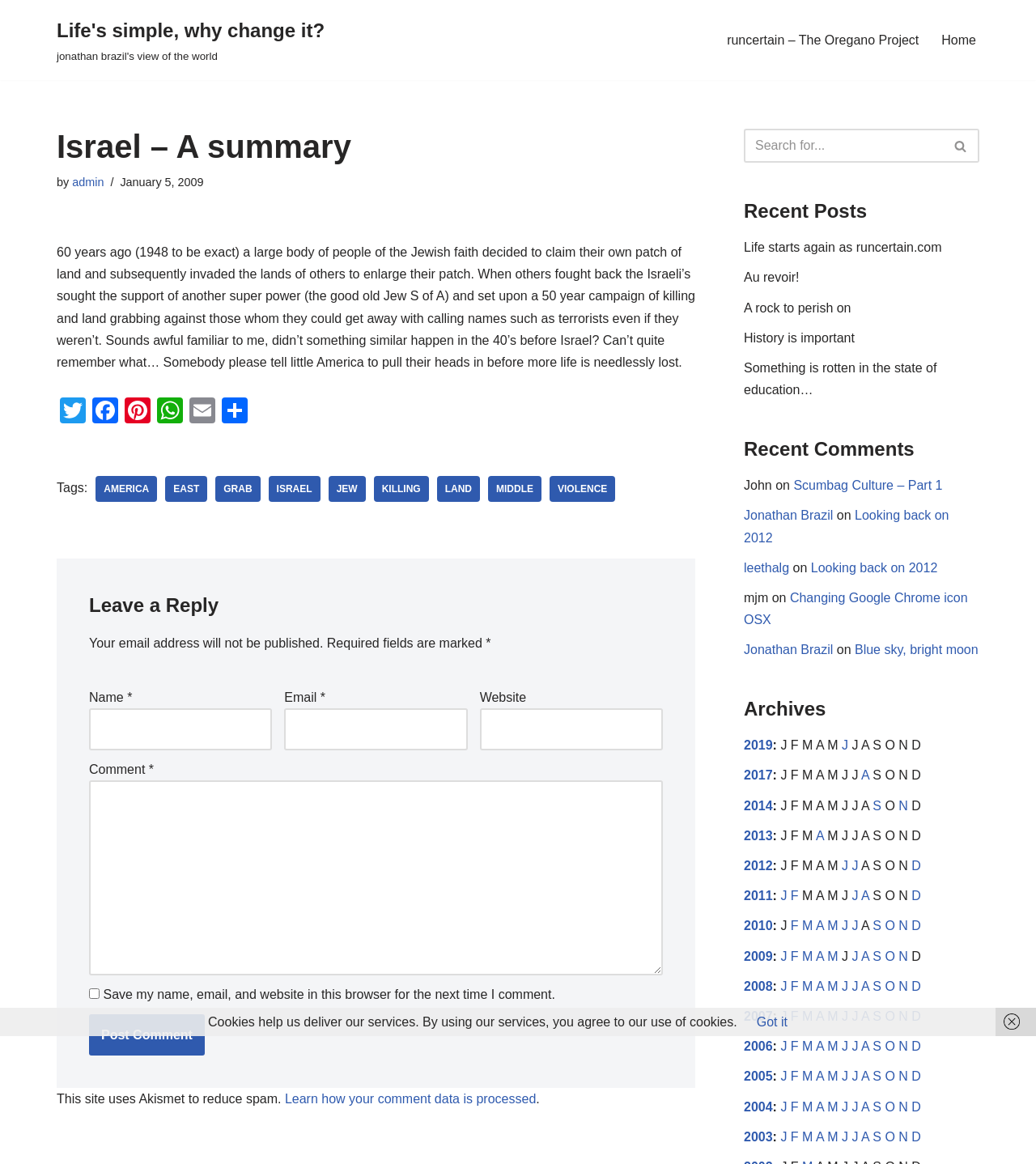How many social media links are available?
From the details in the image, answer the question comprehensively.

The social media links can be found below the article content. There are five links: Twitter, Facebook, Pinterest, WhatsApp, and Email.